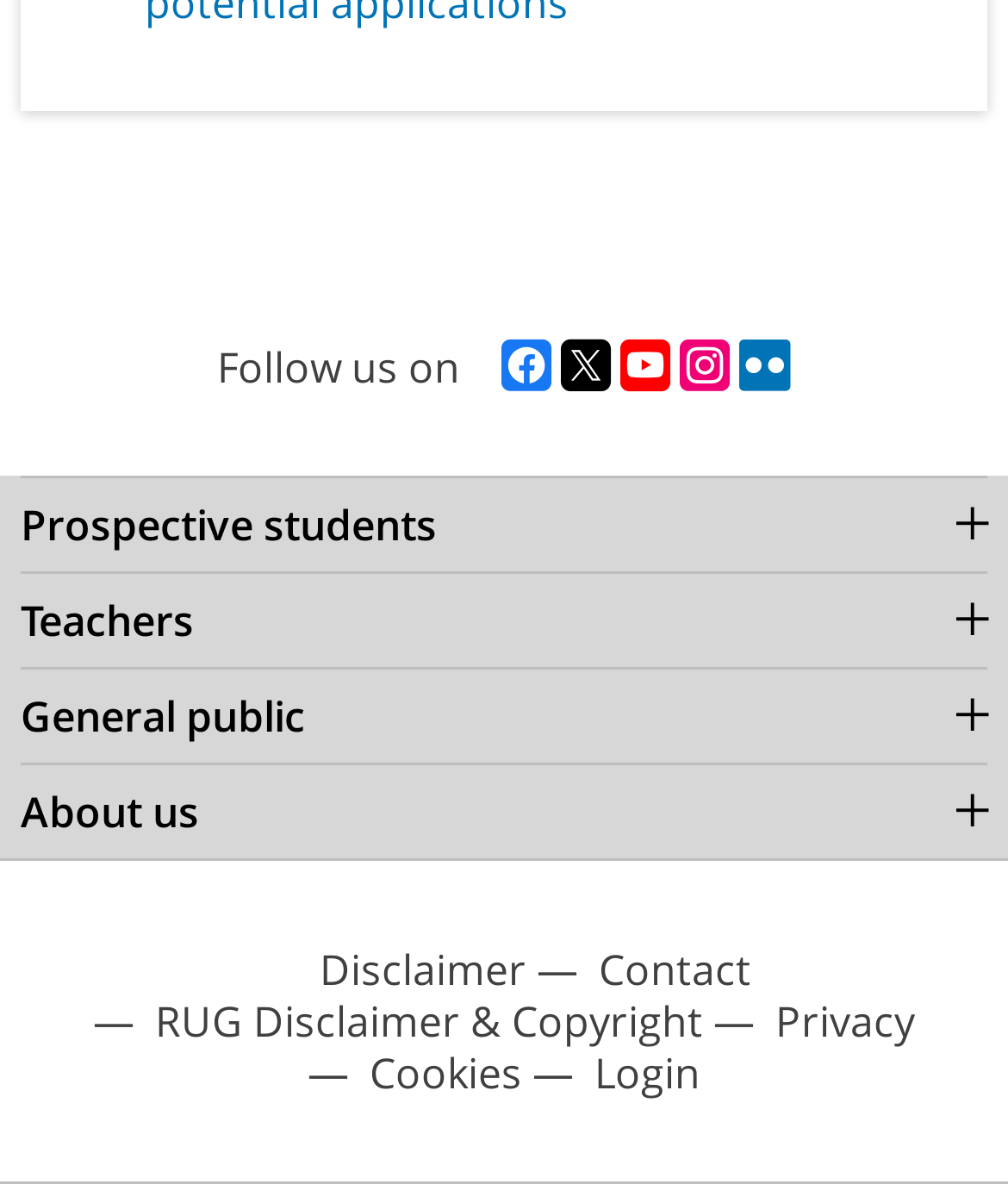Determine the bounding box coordinates of the clickable element necessary to fulfill the instruction: "Follow us on Facebook". Provide the coordinates as four float numbers within the 0 to 1 range, i.e., [left, top, right, bottom].

[0.497, 0.286, 0.546, 0.334]